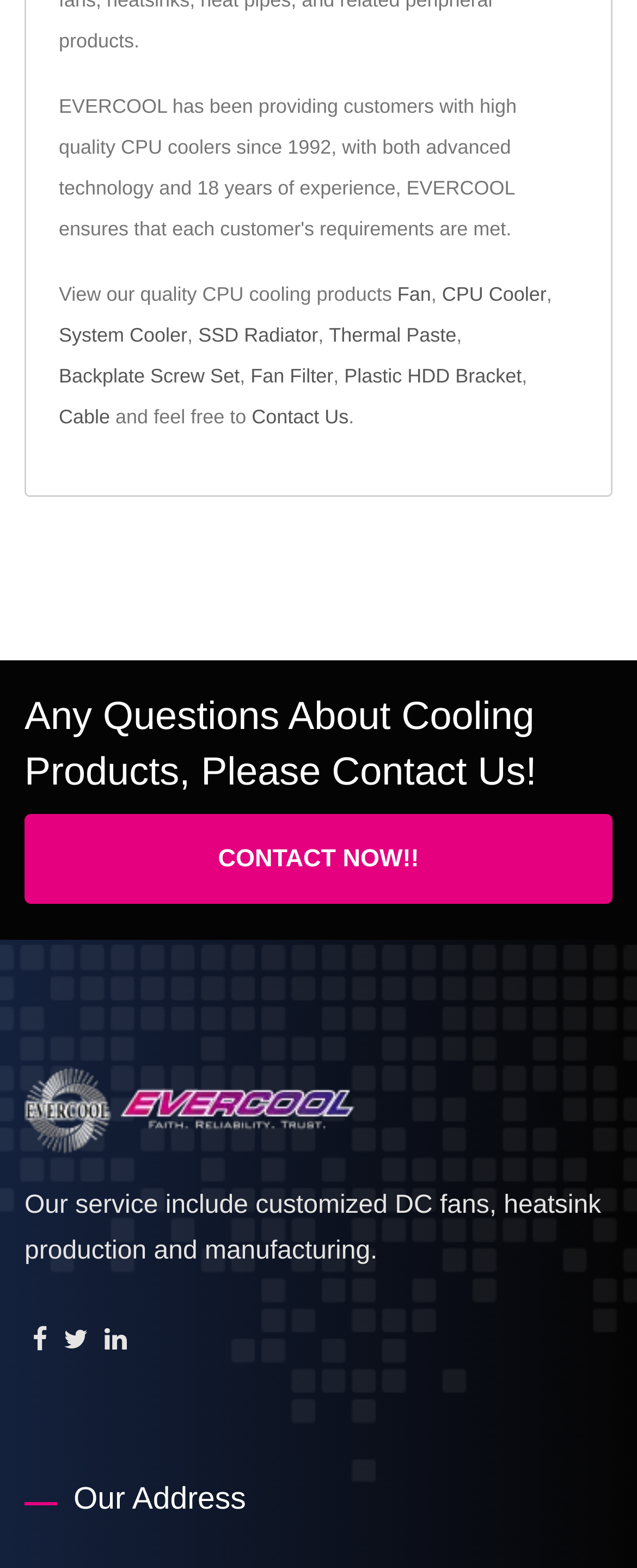Use a single word or phrase to answer the following:
Is there a way to get answers to questions about cooling products?

Yes, Contact Us